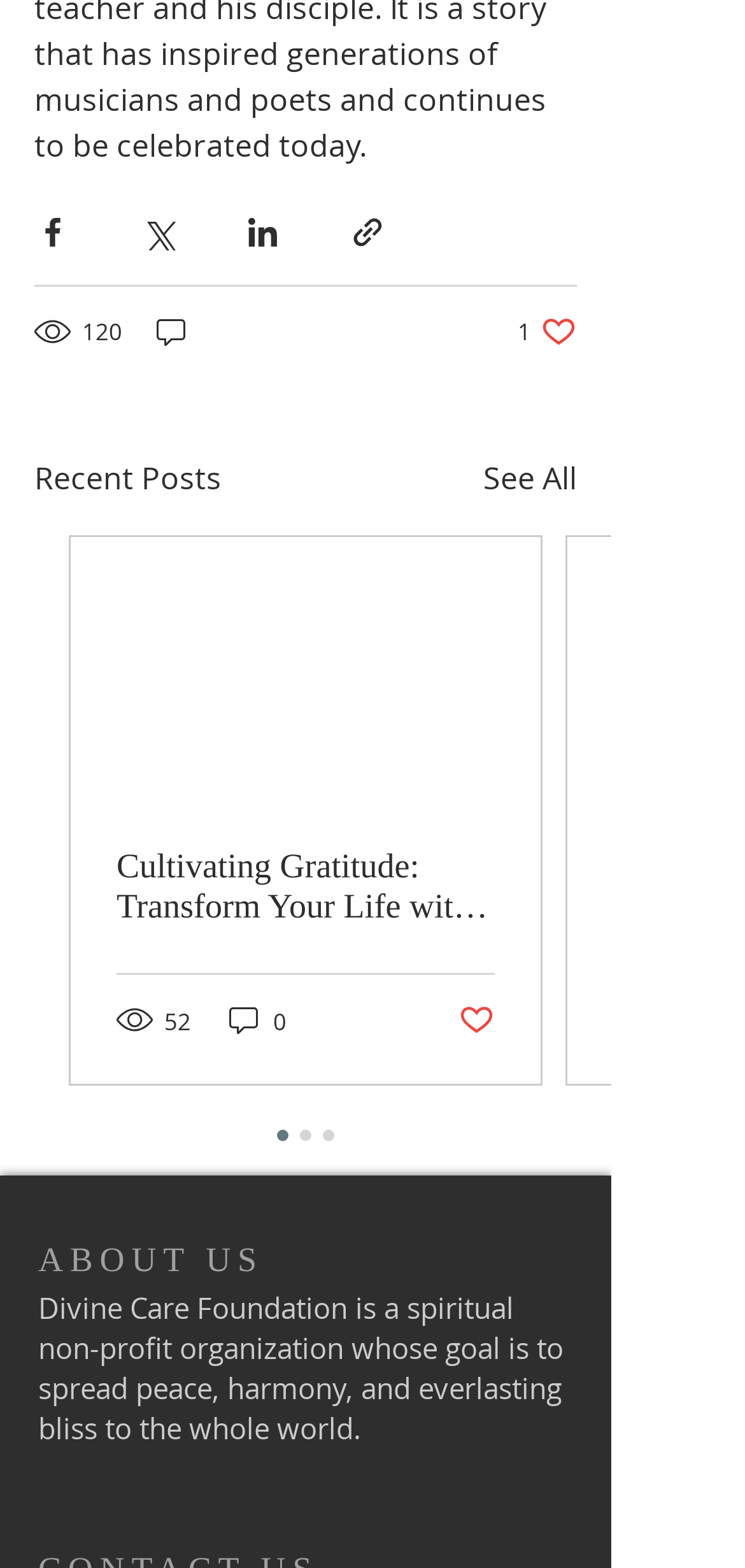Find the bounding box coordinates of the UI element according to this description: "aria-label="Share via Facebook"".

[0.046, 0.136, 0.095, 0.159]